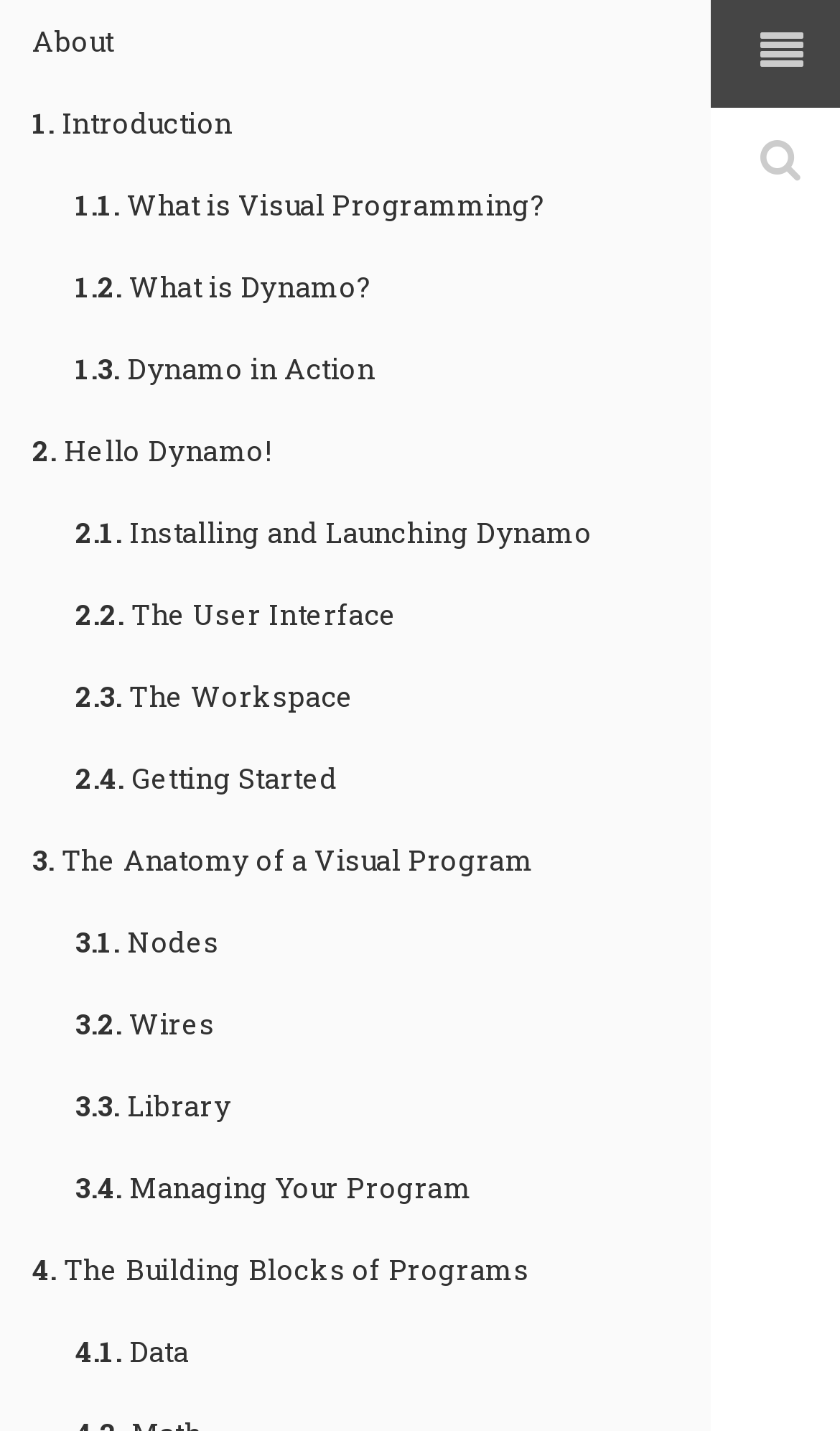Locate the bounding box of the UI element described by: "2.1. Installing and Launching Dynamo" in the given webpage screenshot.

[0.051, 0.343, 0.846, 0.401]